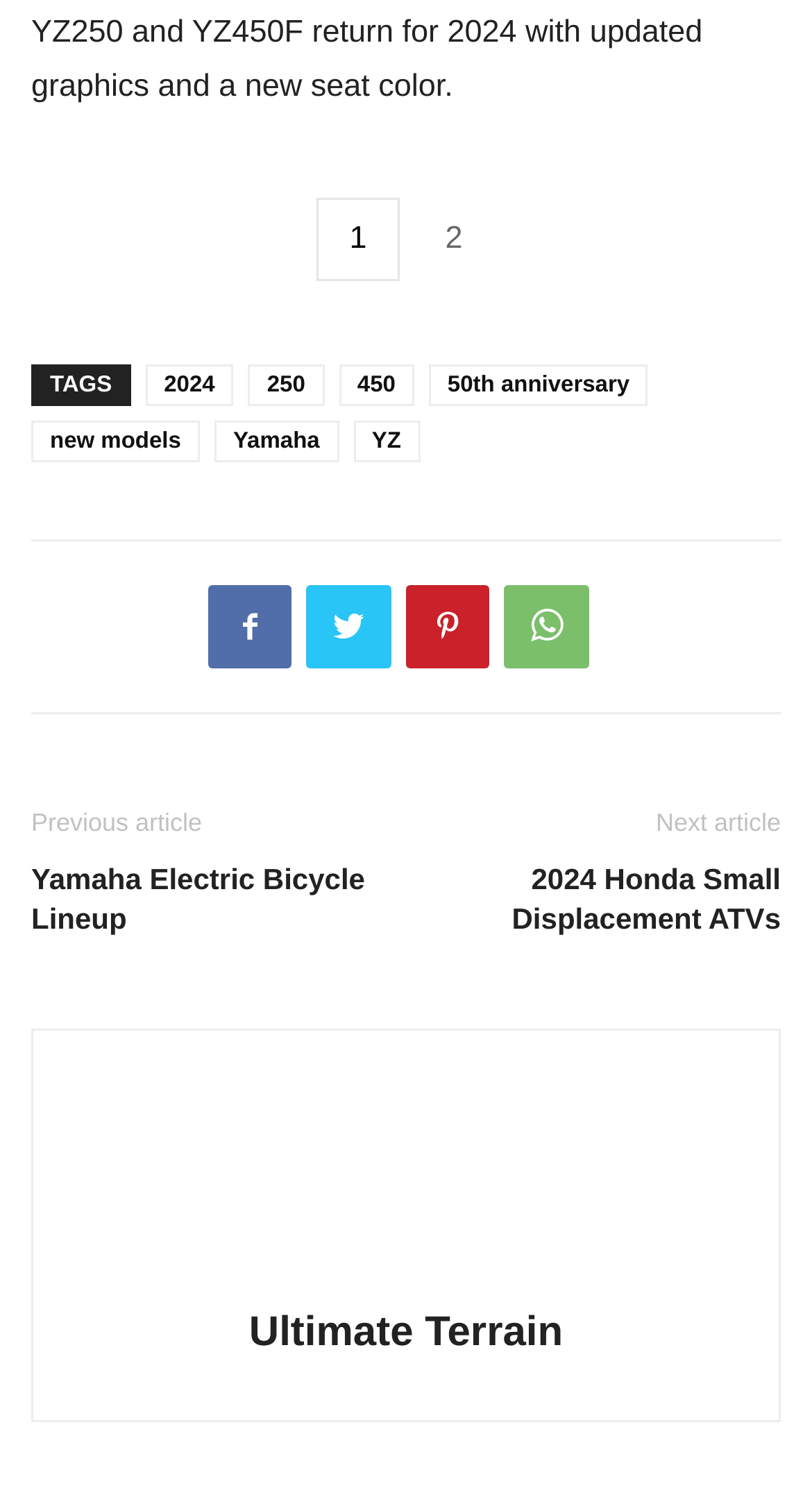Locate the bounding box coordinates of the element you need to click to accomplish the task described by this instruction: "Go to the '2024 Honda Small Displacement ATVs' page".

[0.526, 0.573, 0.962, 0.625]